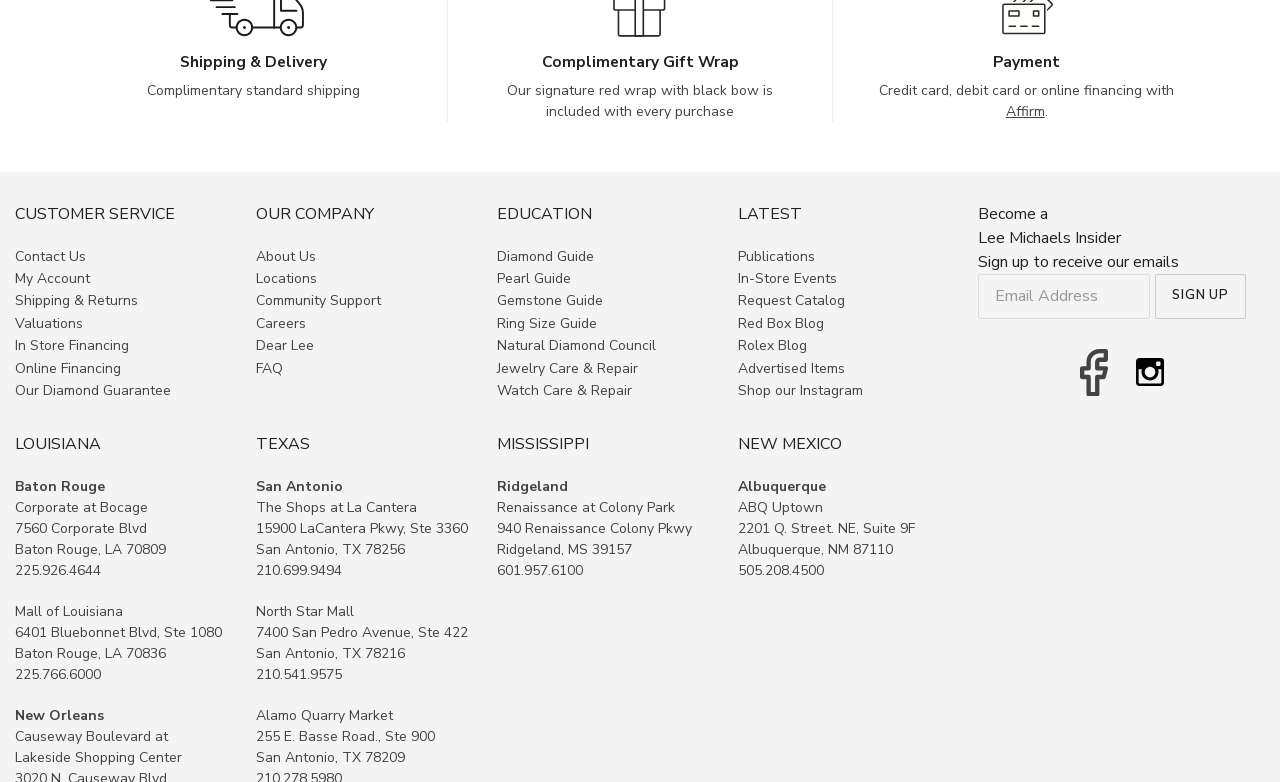Provide the bounding box coordinates of the UI element this sentence describes: "aria-label="Instagram"".

[0.887, 0.431, 0.909, 0.467]